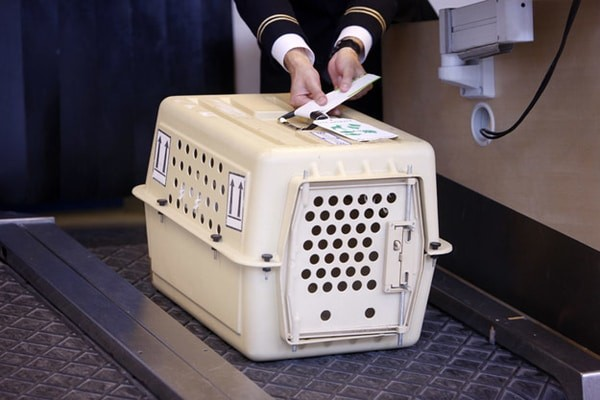What is the attendant attaching to the carrier?
Refer to the image and give a detailed response to the question.

The attendant is attaching a pet policy document to the carrier, ensuring all travel requirements are met, as described in the caption.